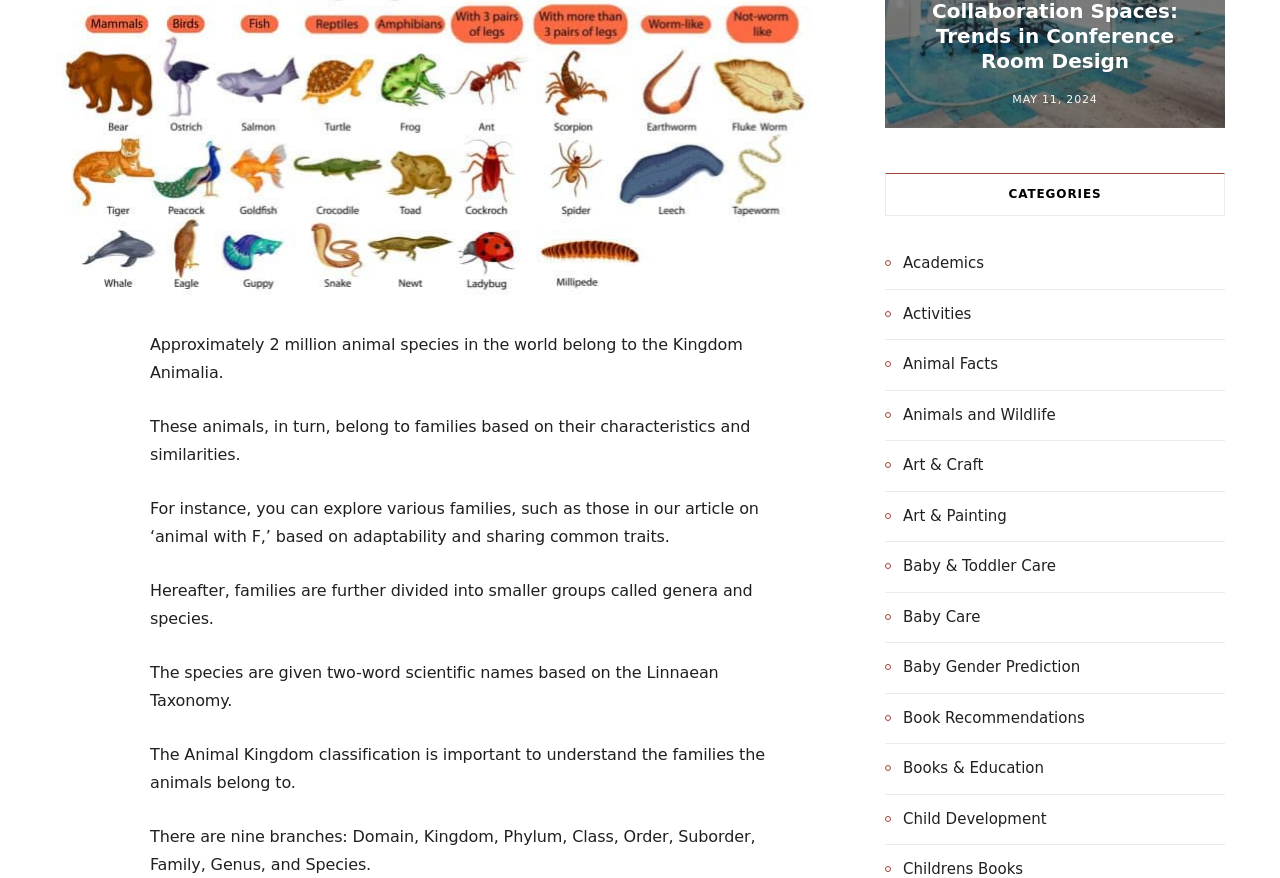Locate the bounding box coordinates of the UI element described by: "Animal Facts". The bounding box coordinates should consist of four float numbers between 0 and 1, i.e., [left, top, right, bottom].

[0.691, 0.401, 0.78, 0.43]